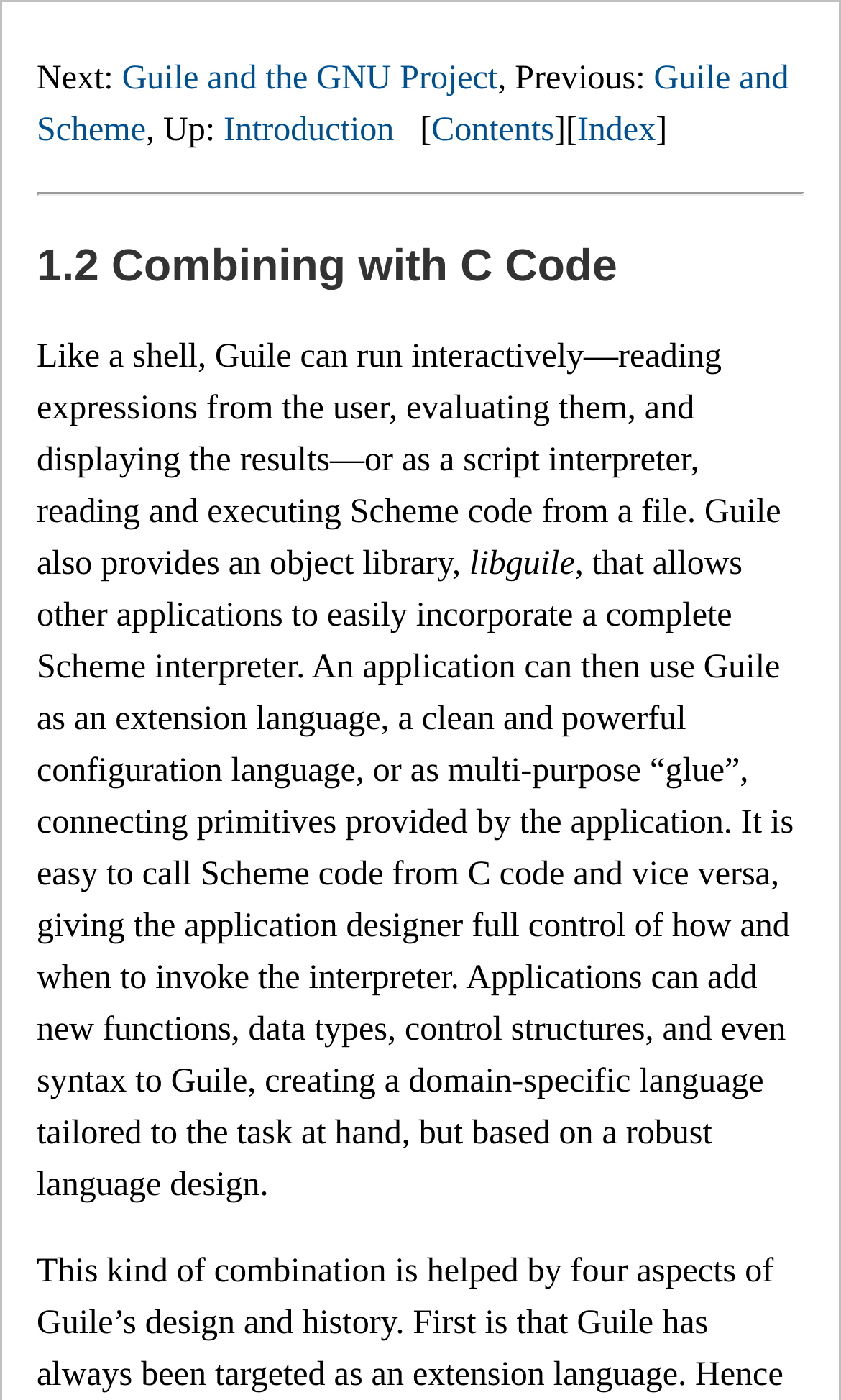Please give a concise answer to this question using a single word or phrase: 
What is the next page?

Guile and the GNU Project